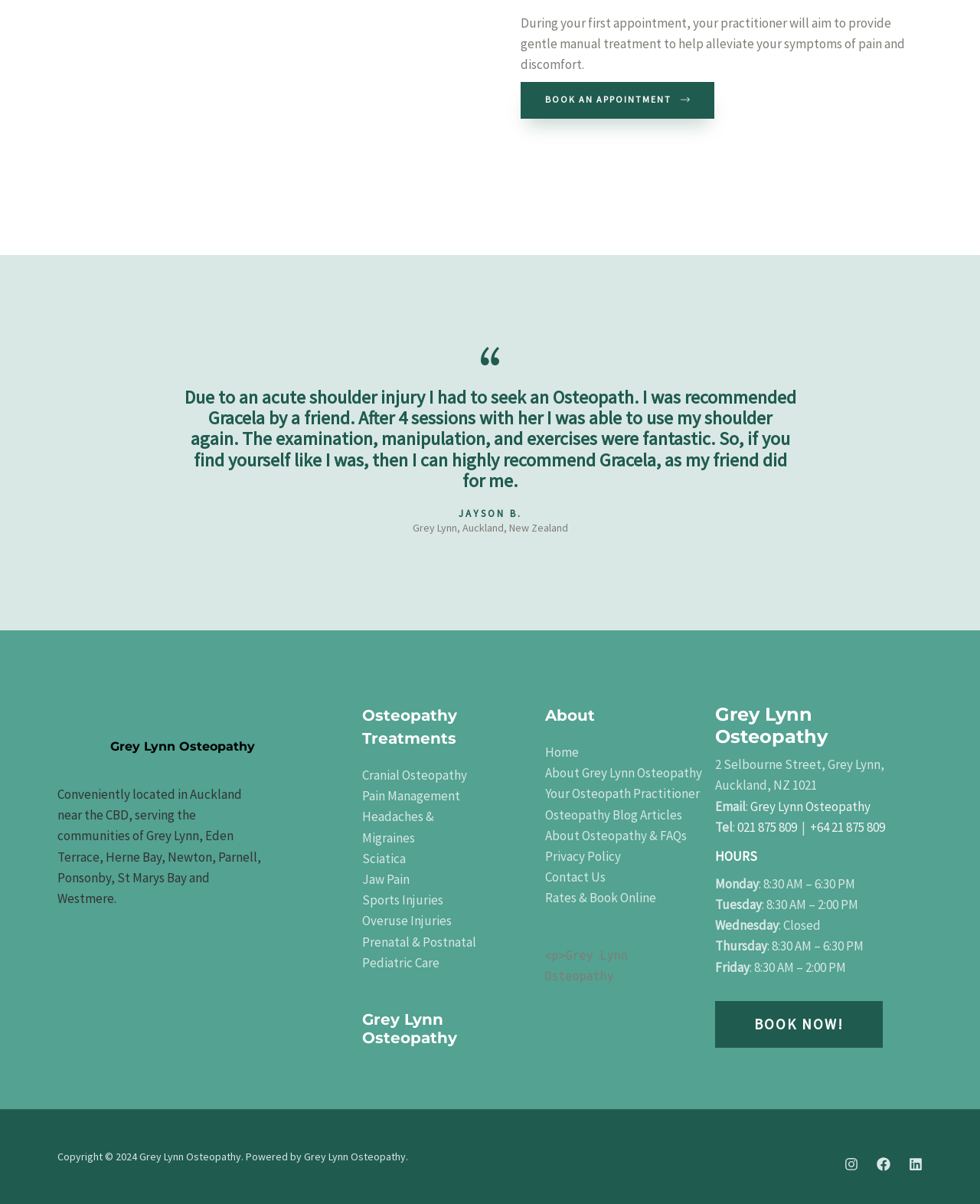Identify the bounding box of the UI element that matches this description: "Sciatica".

[0.37, 0.706, 0.414, 0.72]